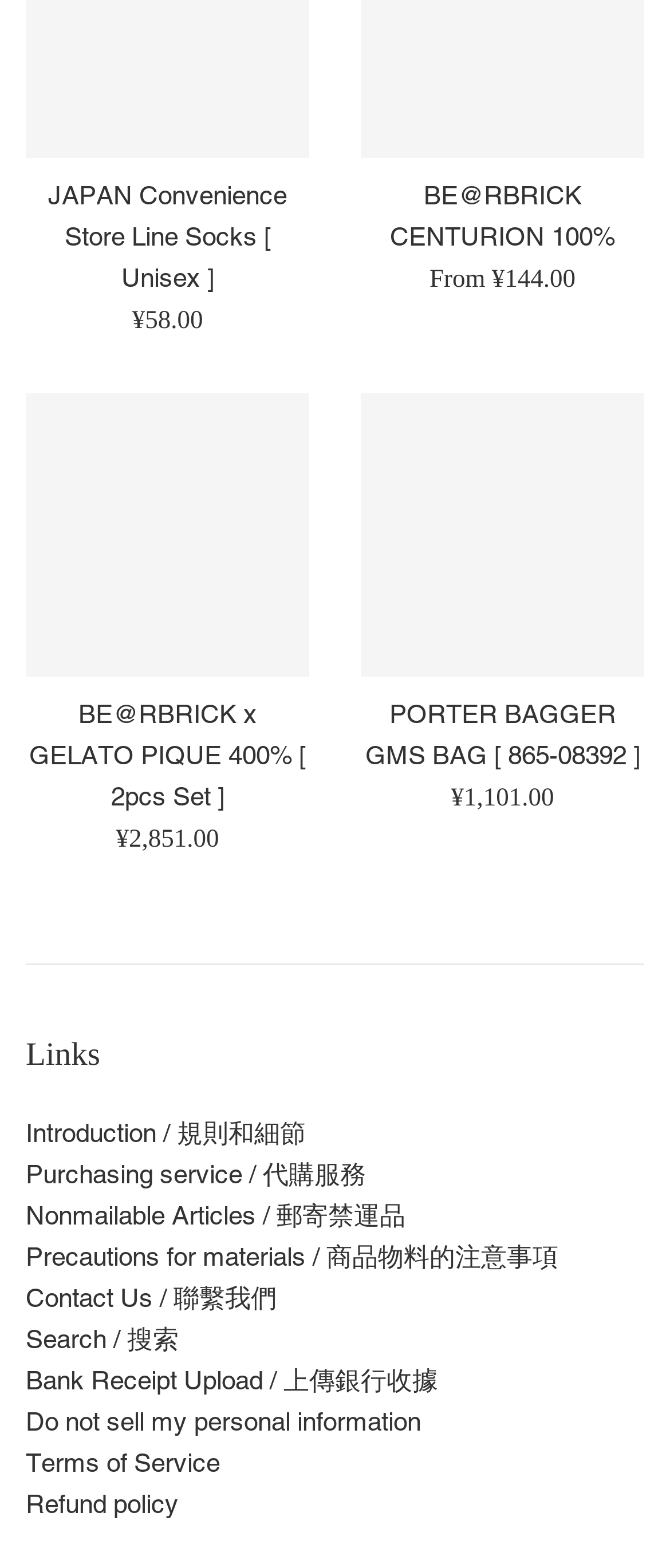Could you highlight the region that needs to be clicked to execute the instruction: "Search for products"?

[0.038, 0.844, 0.267, 0.863]